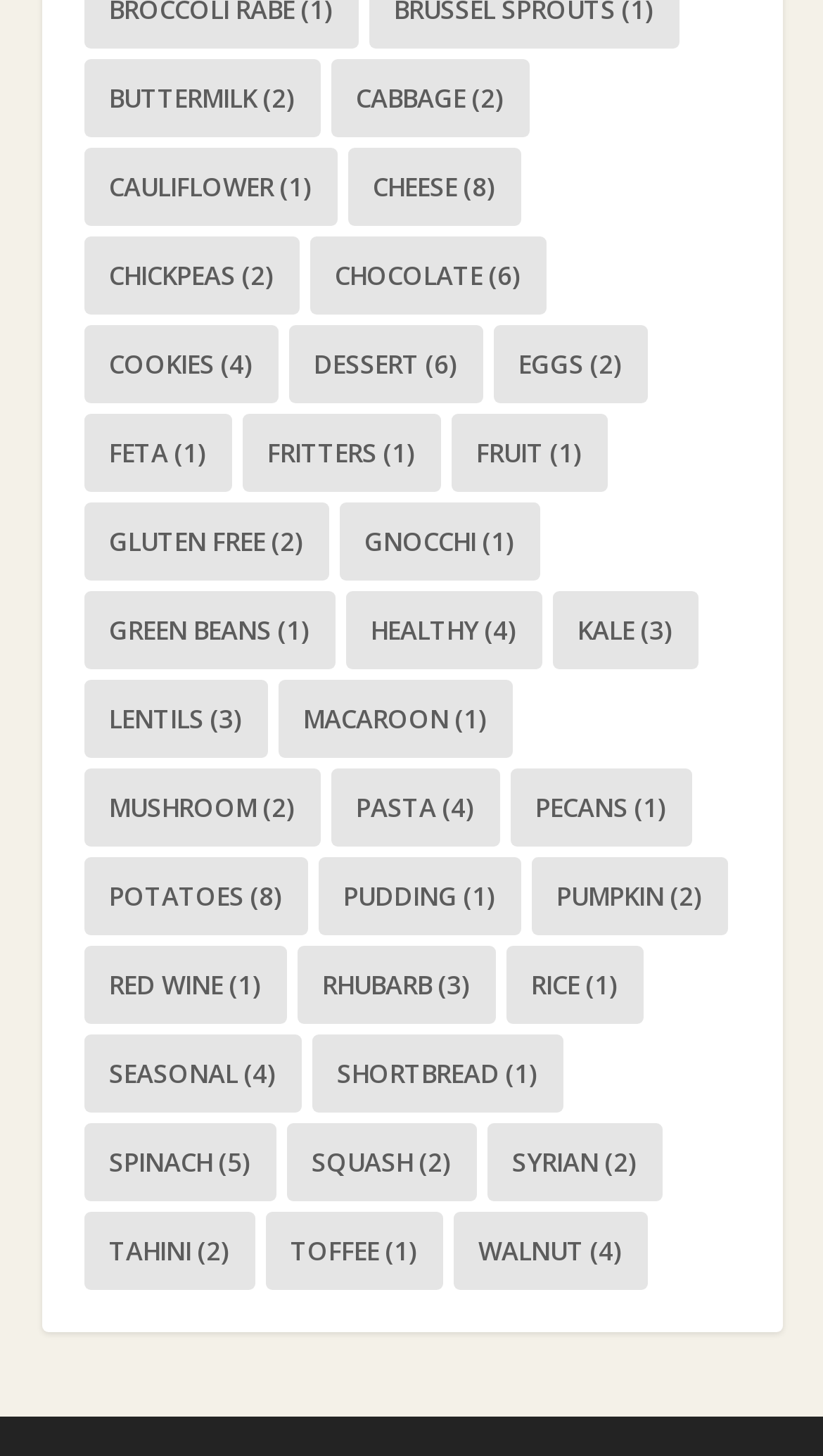Answer in one word or a short phrase: 
What is the category with the most items?

potatoes